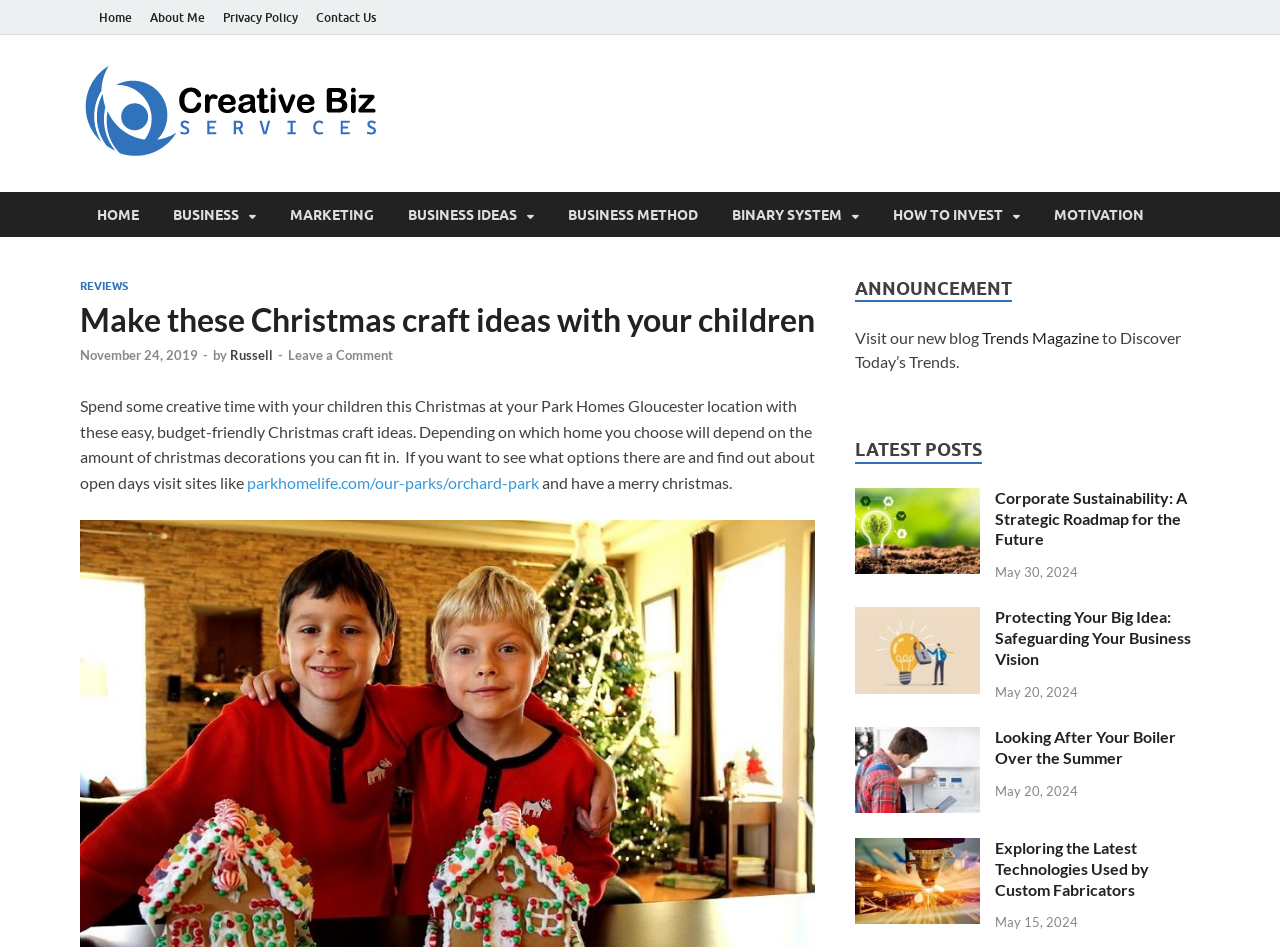Deliver a detailed narrative of the webpage's visual and textual elements.

This webpage is about a blog focused on creative entrepreneurship, with a specific article on Christmas craft ideas for children. At the top, there are several links to different sections of the website, including "Home", "About Me", "Privacy Policy", and "Contact Us". Below these links, there is a logo and a heading that reads "Success Secrets for Creative Entrepreneurs".

On the left side of the page, there is a navigation menu with links to various categories, including "HOME", "BUSINESS", "MARKETING", and "MOTIVATION". Below this menu, there is a heading that reads "Make these Christmas craft ideas with your children" and a subheading that provides a brief summary of the article.

The main content of the article is a block of text that describes how to spend quality time with children during Christmas at a Park Homes Gloucester location. The text also mentions the importance of choosing a home that can accommodate Christmas decorations. There are links to external websites, such as parkhomelife.com, and a call-to-action to "Leave a Comment".

On the right side of the page, there are several sections, including an "ANNOUNCEMENT" section that promotes a new blog, a "LATEST POSTS" section that lists several articles with headings, images, and timestamps. The articles appear to be related to business and entrepreneurship, with topics such as corporate sustainability, protecting ideas, and digital fabrication technology.

Overall, the webpage has a clean and organized layout, with a clear hierarchy of headings and sections. The content is focused on providing valuable information and resources to creative entrepreneurs, with a specific emphasis on Christmas craft ideas for children.